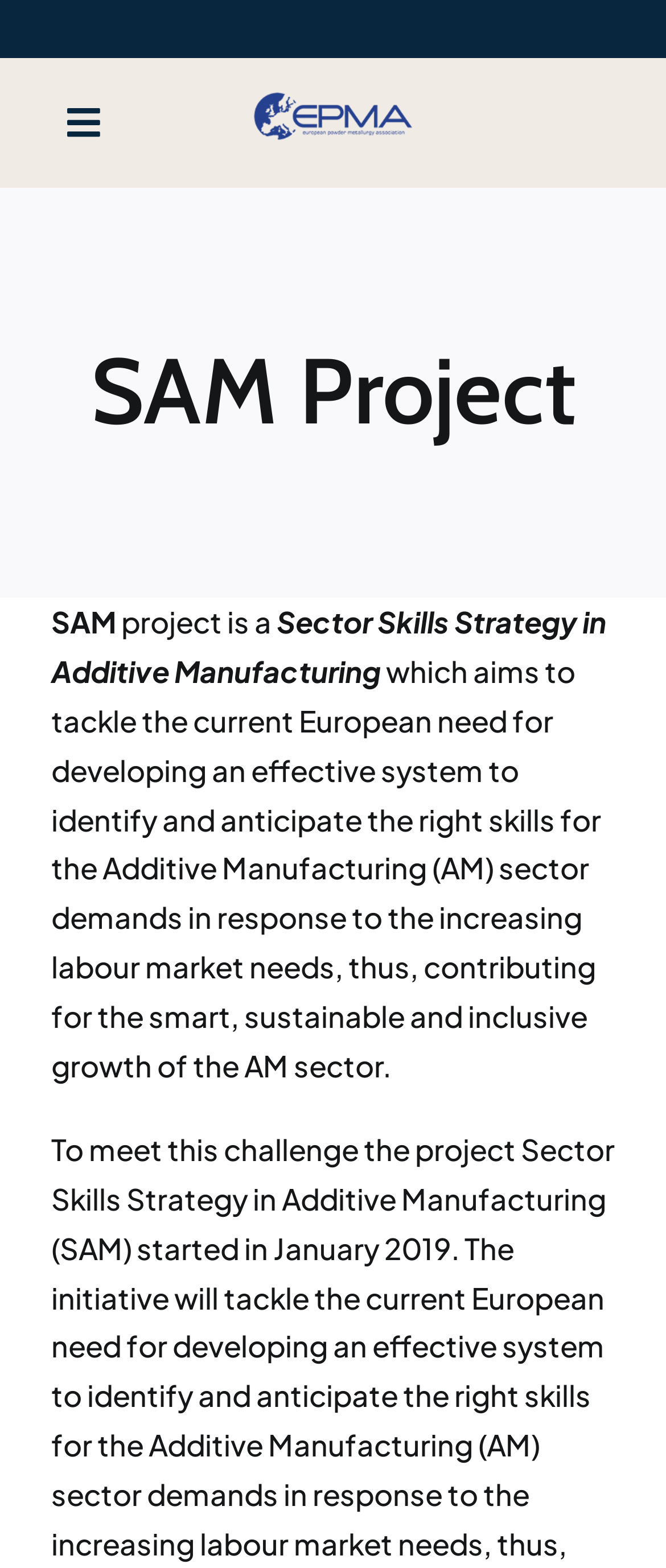Refer to the image and provide an in-depth answer to the question: 
What is the sector of the strategy?

The sector of the strategy can be found in the description of the project, where it is written as 'Sector Skills Strategy in Additive Manufacturing'.